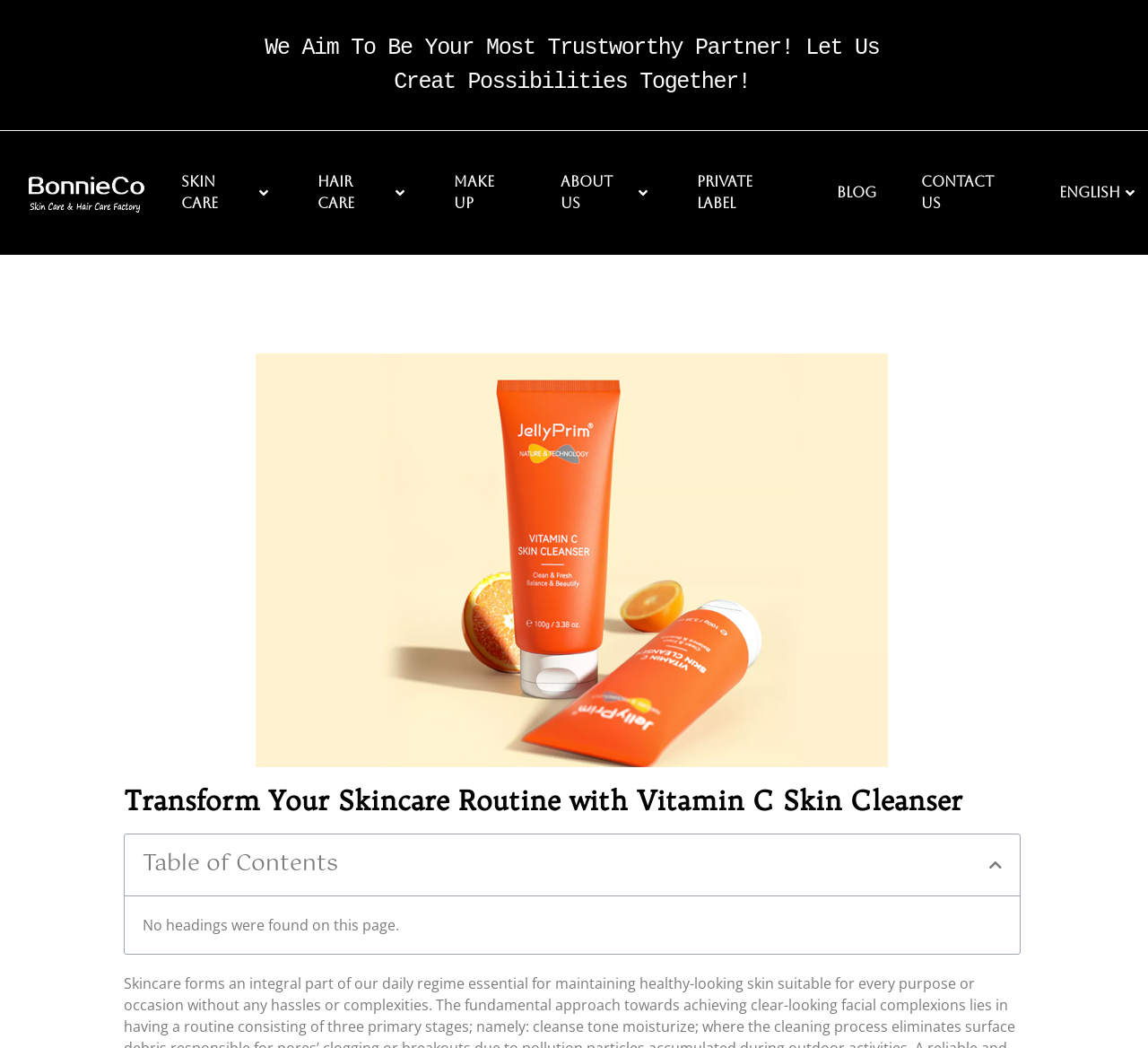Predict the bounding box coordinates for the UI element described as: "Private Label". The coordinates should be four float numbers between 0 and 1, presented as [left, top, right, bottom].

[0.587, 0.159, 0.709, 0.209]